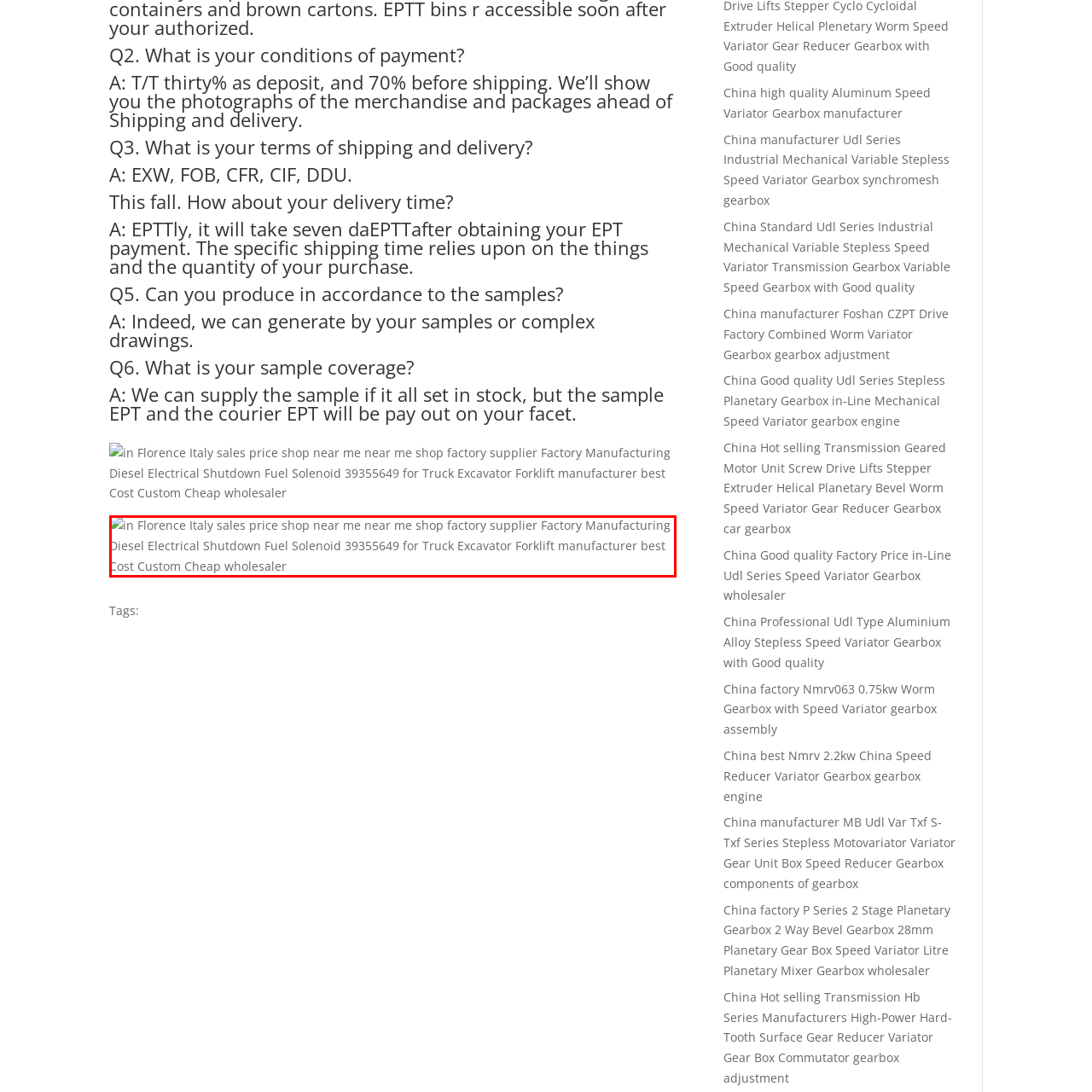View the element within the red boundary, What is the shop's approach to meeting regional demands? 
Deliver your response in one word or phrase.

Emphasis on being near customers